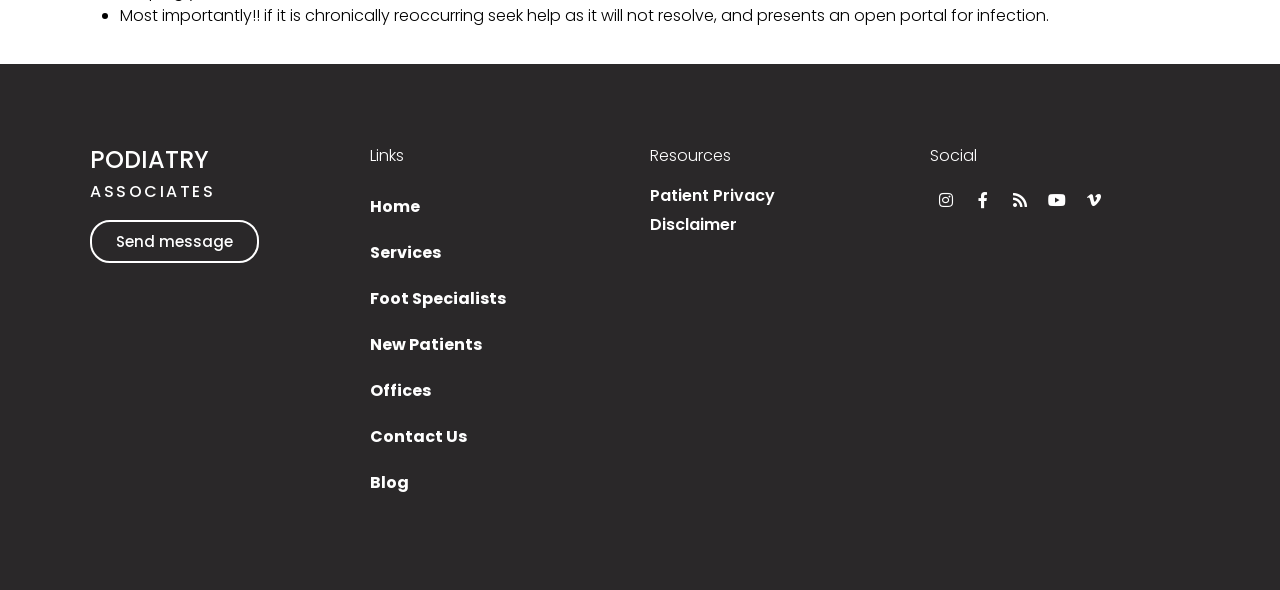Using the format (top-left x, top-left y, bottom-right x, bottom-right y), provide the bounding box coordinates for the described UI element. All values should be floating point numbers between 0 and 1: Instagram

[0.727, 0.311, 0.752, 0.366]